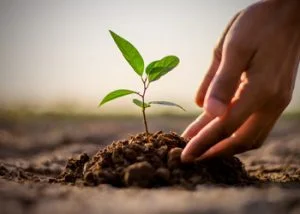Is the background of the image blurred?
Please answer the question as detailed as possible.

The caption states that the background is 'softly blurred', indicating that the background of the image is indeed blurred.